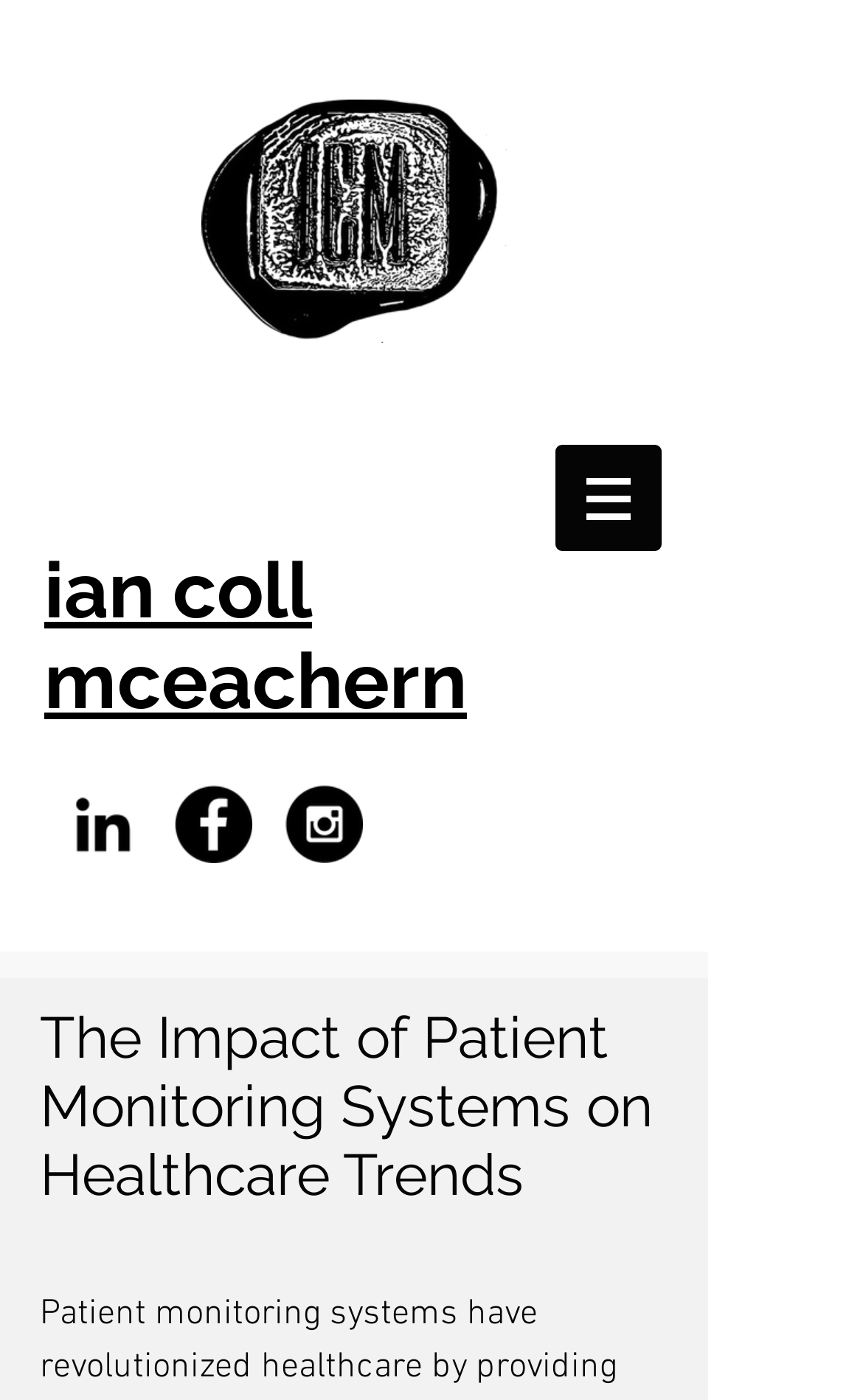Summarize the webpage comprehensively, mentioning all visible components.

The webpage appears to be an article or blog post discussing the impact of patient monitoring systems on healthcare trends. At the top-left corner, there is an image of an elegant wax seal stamp with the initials 'I' intertwined with a secondary letter, which adds a personal touch to the page. Below this image, the author's name, "ian coll mceachern", is displayed prominently.

To the right of the author's name, there is a navigation menu labeled "Site" with a dropdown button. Above this menu, there is a social bar with three links to social media platforms: LinkedIn, Facebook, and Instagram, each represented by a black icon.

The main content of the webpage is headed by a title, "The Impact of Patient Monitoring Systems on Healthcare Trends", which is located near the top-center of the page. The article likely explores the advancements and benefits of patient monitoring systems in improving patient outcomes and chronic disease management, as well as enhancing patient experience through improved communication and engagement.